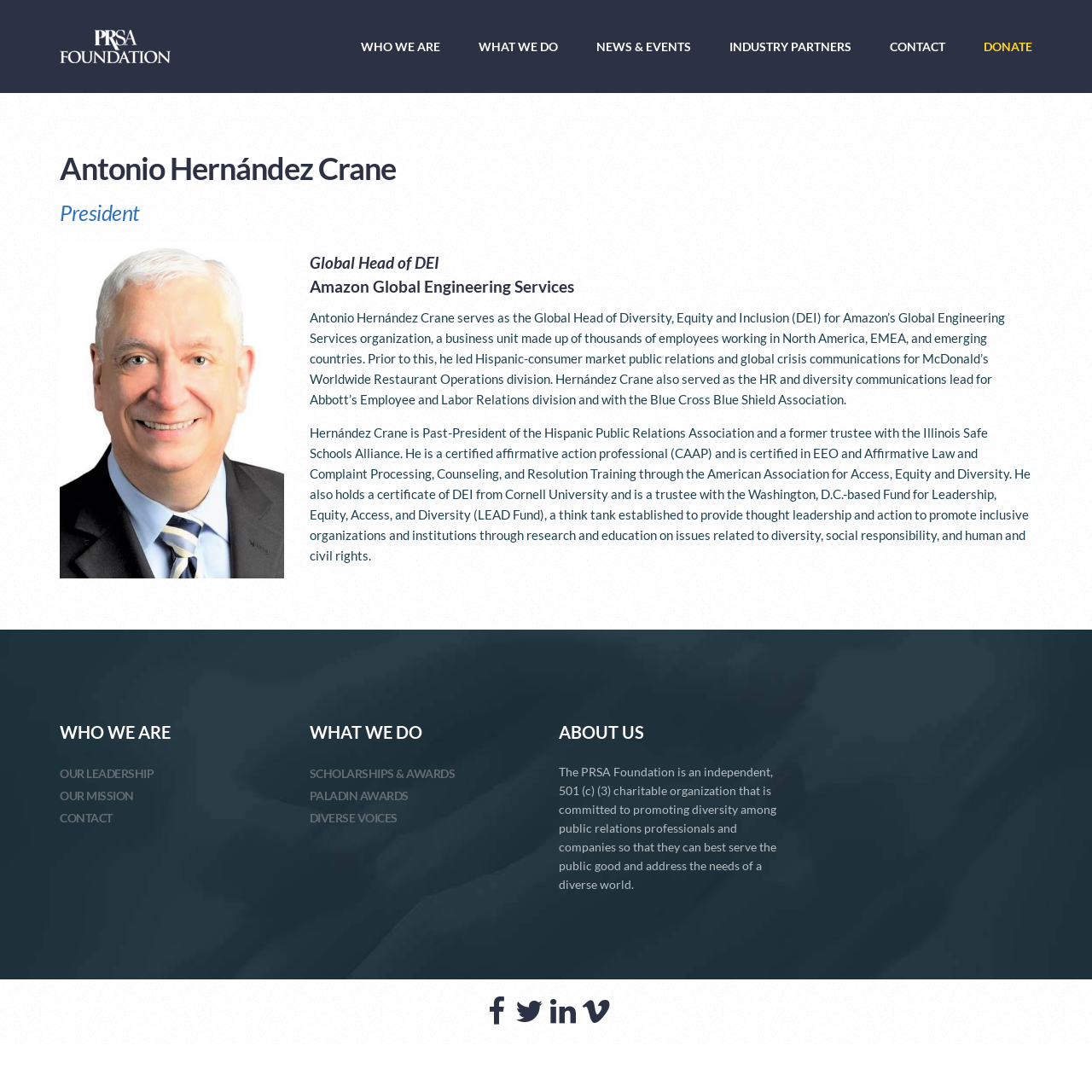Answer the question below with a single word or a brief phrase: 
What is the purpose of the PRSA Foundation?

Promoting diversity